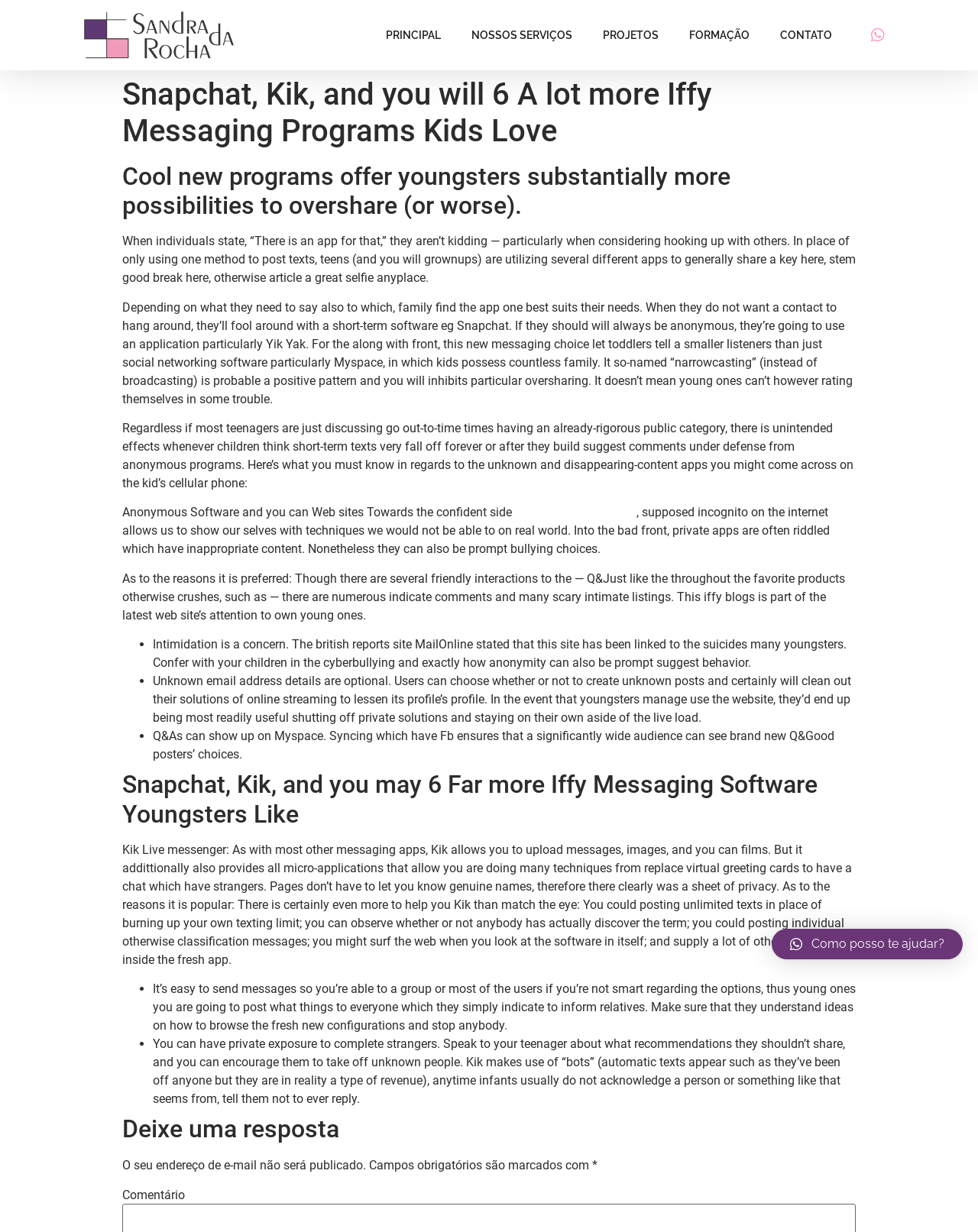Identify the bounding box for the UI element that is described as follows: "alt="Arquiteta Sandra da Rocha"".

[0.086, 0.009, 0.239, 0.047]